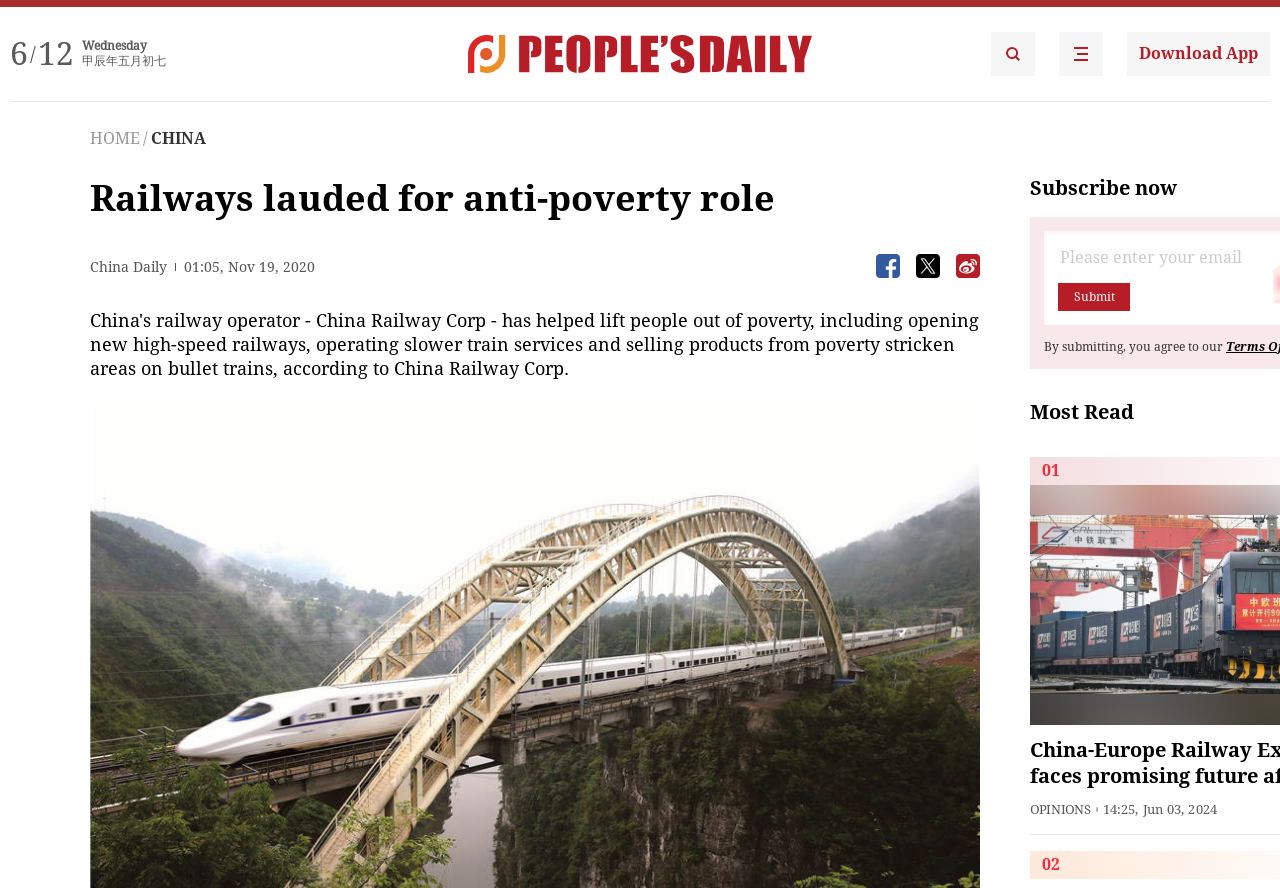Analyze the image and give a detailed response to the question:
What is the name of the news organization?

I found the name of the news organization by looking at the text 'China Daily' which is located above the title 'Railways lauded for anti-poverty role'.